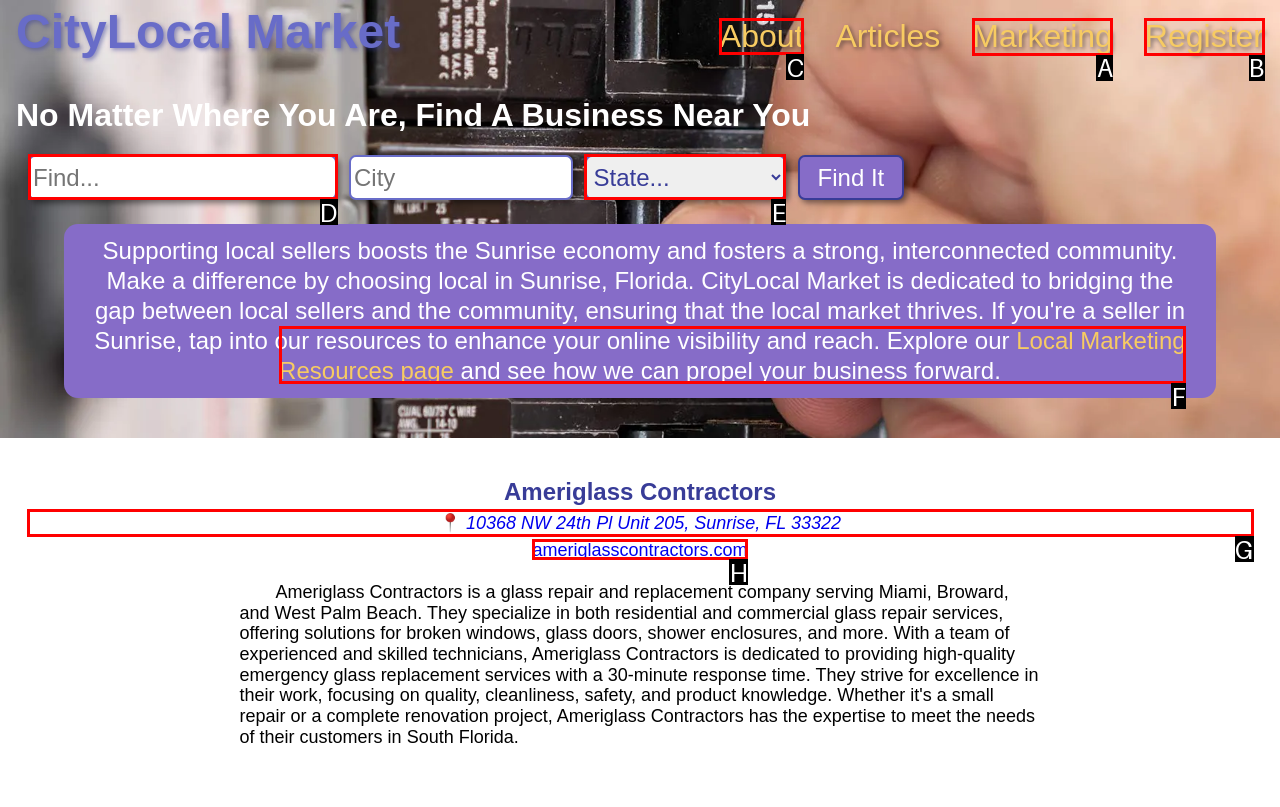From the given options, indicate the letter that corresponds to the action needed to complete this task: Click on About. Respond with only the letter.

C